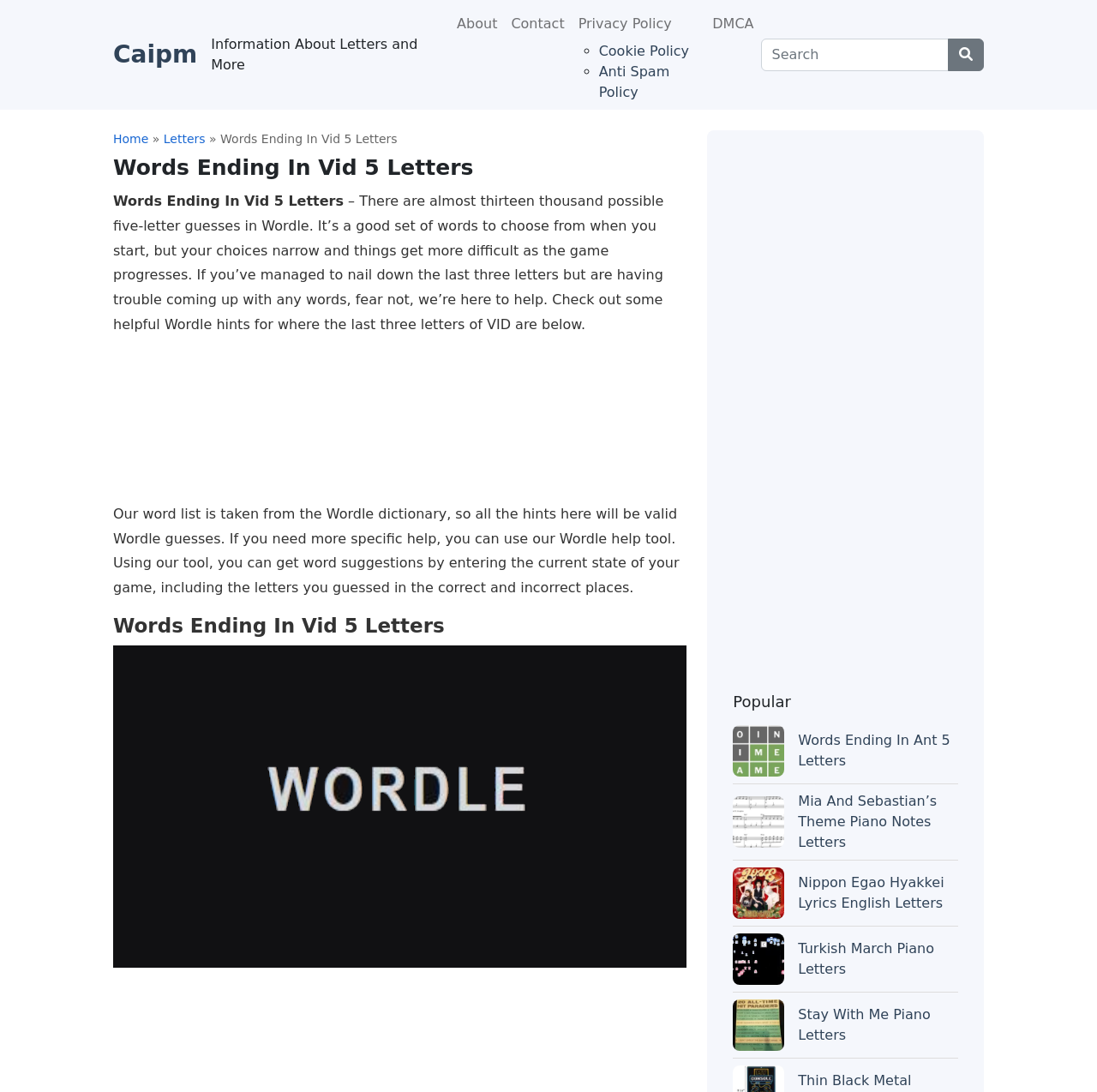Ascertain the bounding box coordinates for the UI element detailed here: "name="s" placeholder="Search" title="Search"". The coordinates should be provided as [left, top, right, bottom] with each value being a float between 0 and 1.

[0.693, 0.035, 0.865, 0.065]